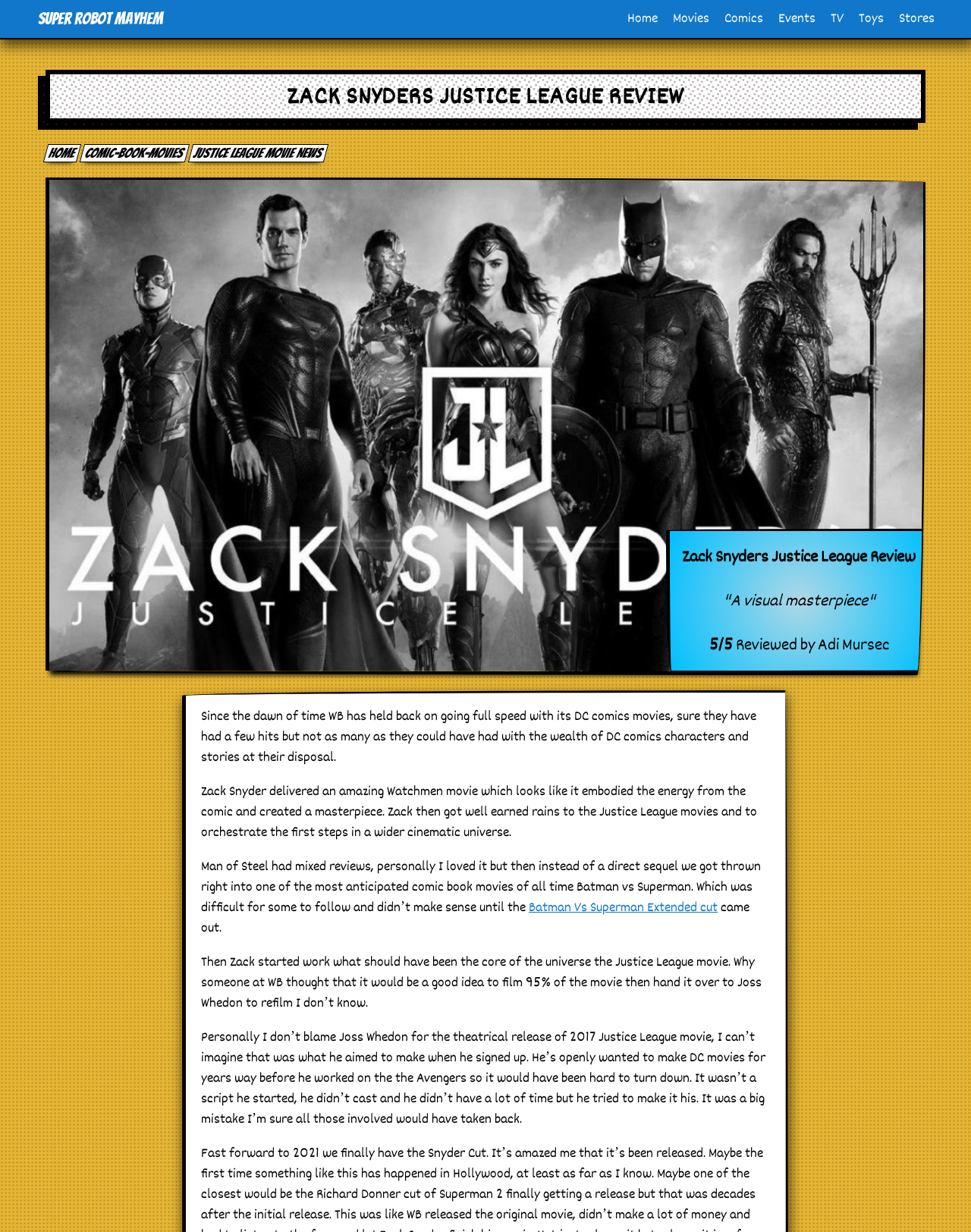What is the name of the person who refilmed part of the Justice League movie?
Based on the visual details in the image, please answer the question thoroughly.

The person's name can be found in the text 'Why someone at WB thought that it would be a good idea to film 95% of the movie then hand it over to Joss Whedon to refilm' which is describing the situation with the Justice League movie.